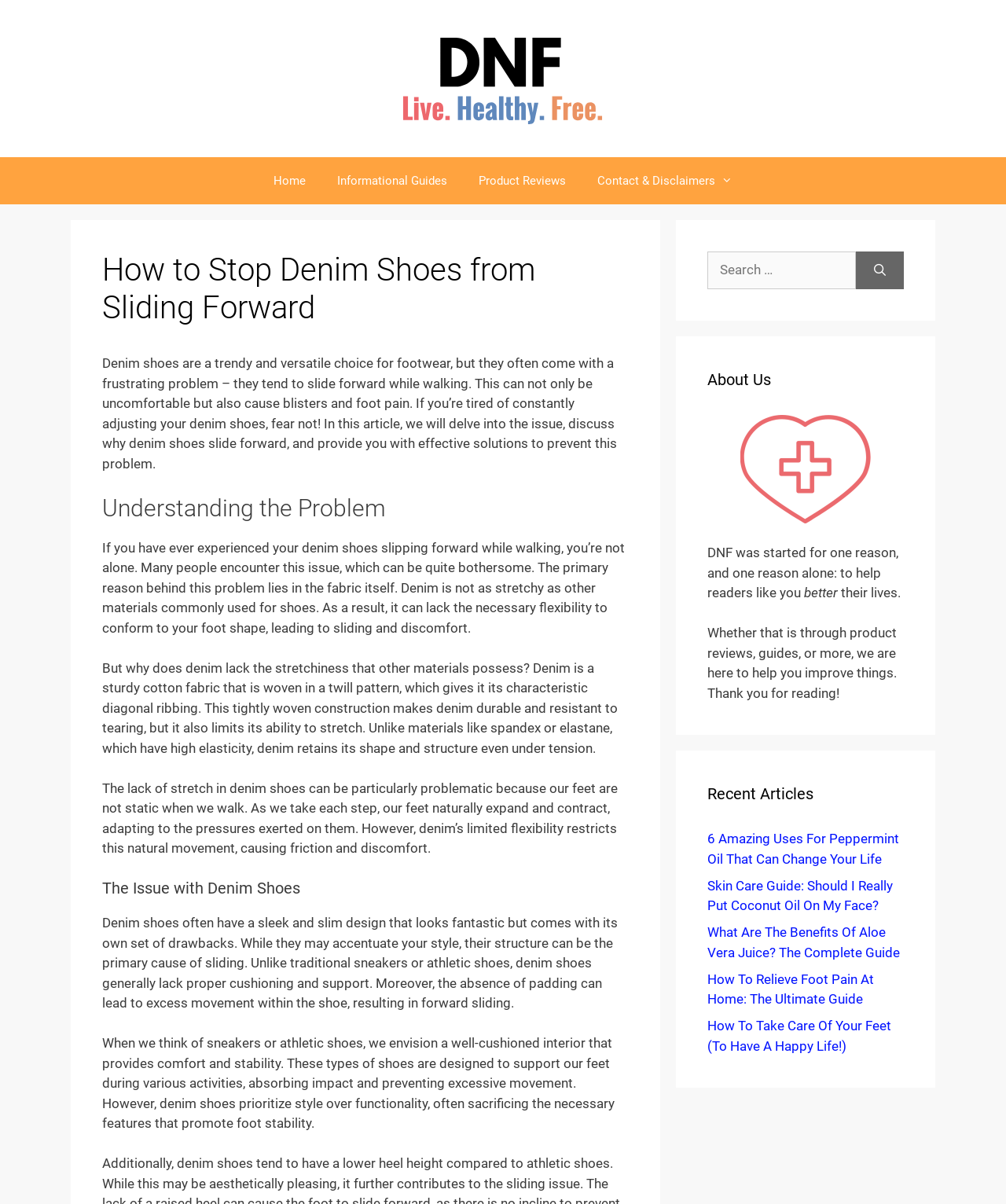Please give a succinct answer using a single word or phrase:
What is the issue with denim shoes' design?

Lack of cushioning and support